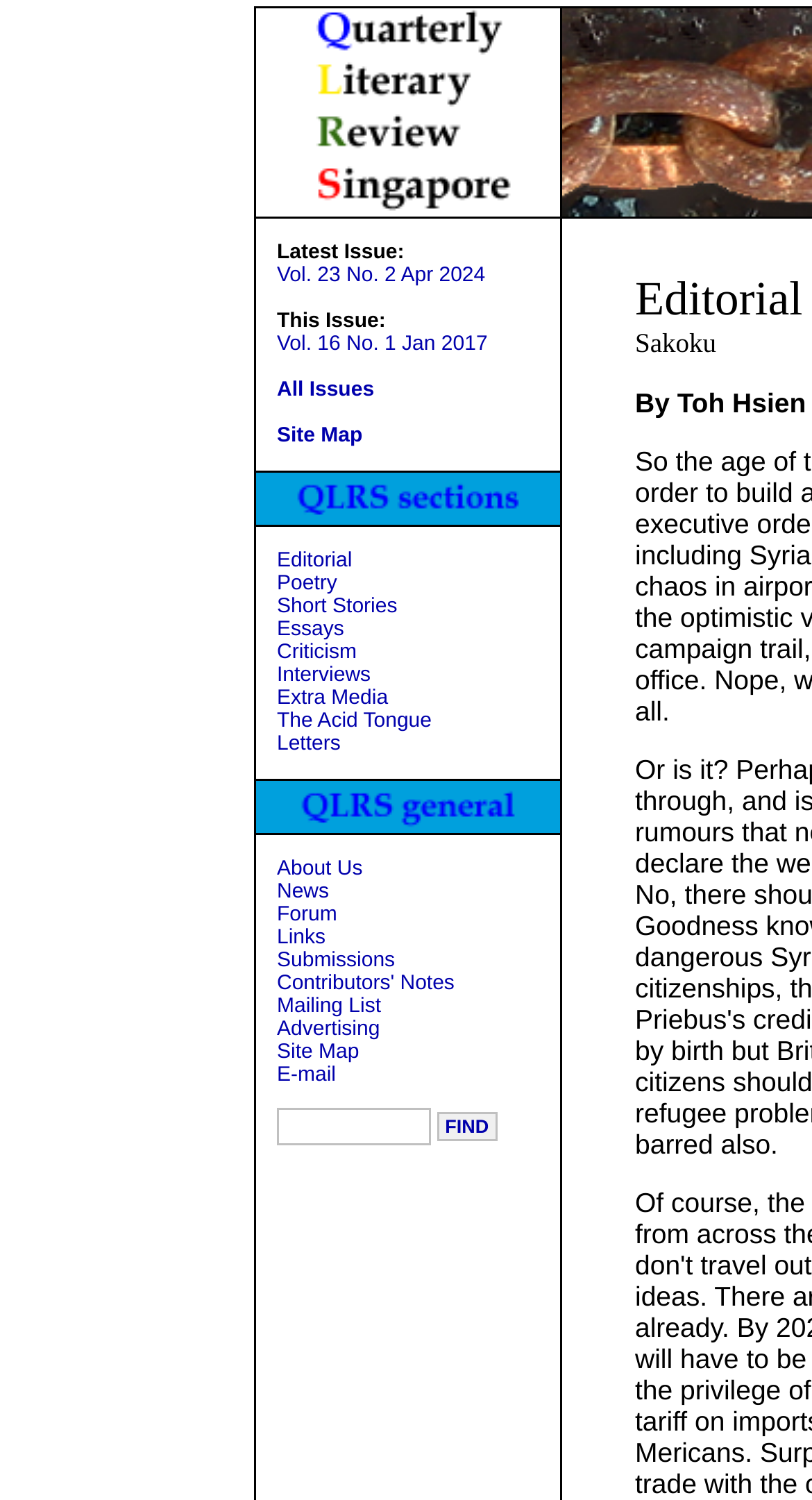Provide the bounding box coordinates of the HTML element described as: "All Issues". The bounding box coordinates should be four float numbers between 0 and 1, i.e., [left, top, right, bottom].

[0.341, 0.253, 0.461, 0.268]